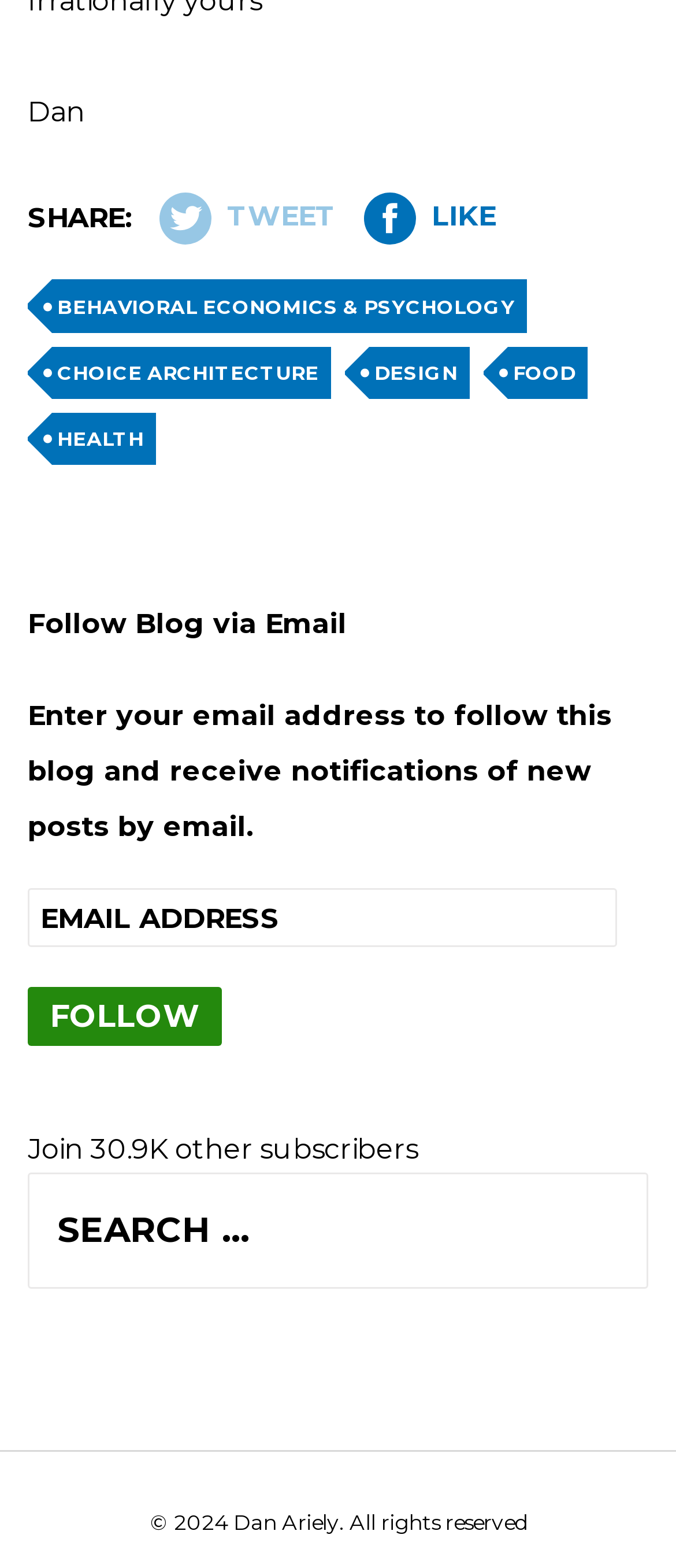Please study the image and answer the question comprehensively:
What is the author's name?

The author's name is mentioned at the top of the webpage as 'Dan', which is a static text element with bounding box coordinates [0.041, 0.061, 0.126, 0.082].